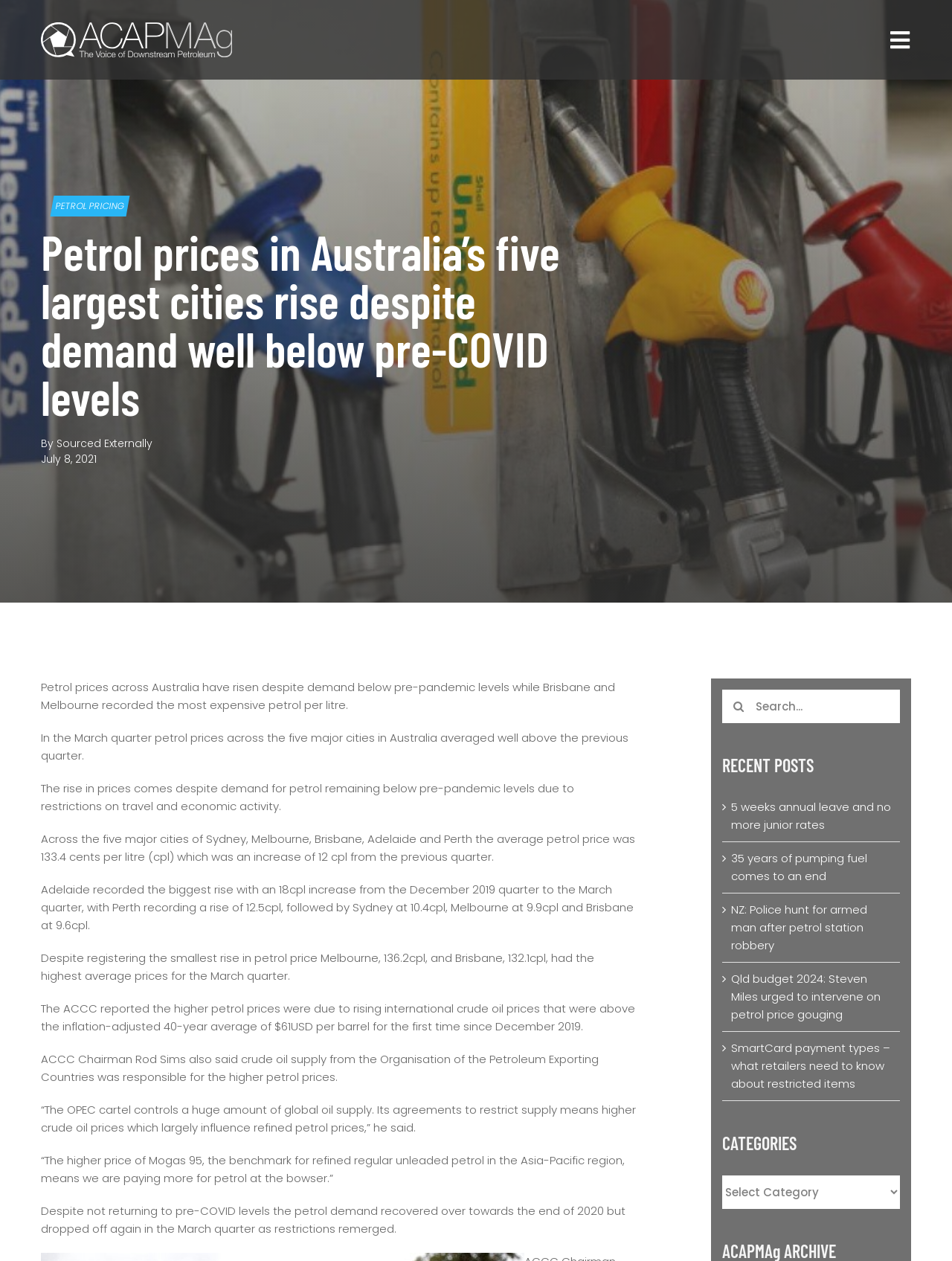Write a detailed summary of the webpage.

This webpage appears to be a news article or blog post about petrol prices in Australia. At the top of the page, there is a small image and a link, followed by a navigation menu with several options, including "ABOUT", "RECENT POSTS", "SUBSCRIBE", "CONTACT", and "VISIT ACAPMA.COM.AU". 

Below the navigation menu, there is a heading that reads "Petrol prices in Australia’s five largest cities rise despite demand well below pre-COVID levels". This is followed by three subheadings: "By Sourced Externally", "July 8, 2021", and a brief summary of the article.

The main content of the article is divided into several paragraphs, which discuss the rise in petrol prices across Australia, despite demand remaining below pre-pandemic levels. The article cites the Australian Competition and Consumer Commission (ACCC) as the source of the information and quotes the ACCC Chairman, Rod Sims.

To the right of the main content, there is a search bar with a search button and a heading that reads "RECENT POSTS". Below this, there are five links to other news articles or blog posts, each with a brief summary.

At the bottom of the page, there is a link to go back to the top of the page, and a heading that reads "CATEGORIES" with a dropdown menu. Next to this, there is a heading that reads "ACAPMAg ARCHIVE".